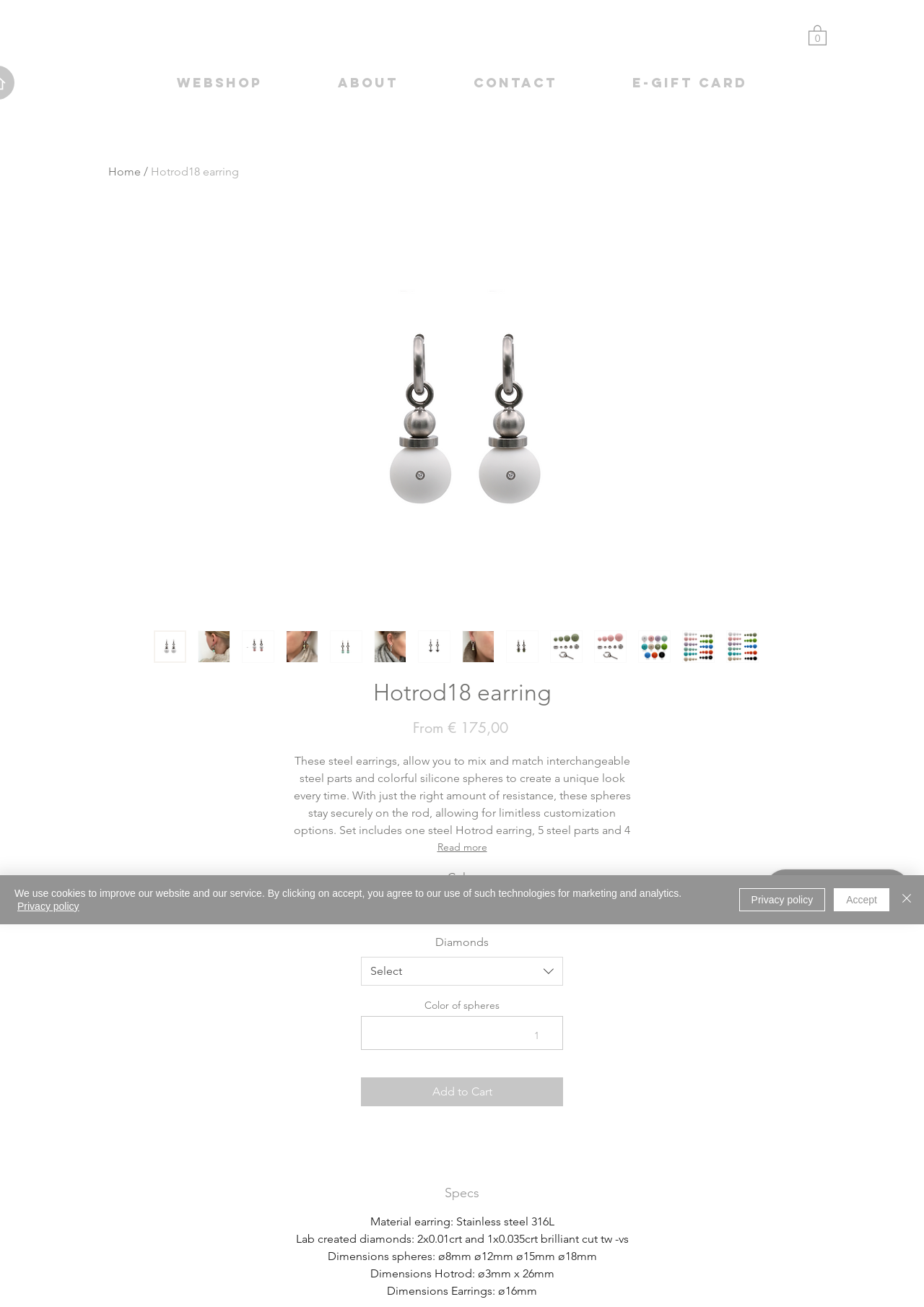Locate the bounding box coordinates of the element's region that should be clicked to carry out the following instruction: "Click the 'Add to Cart' button". The coordinates need to be four float numbers between 0 and 1, i.e., [left, top, right, bottom].

[0.391, 0.824, 0.609, 0.846]